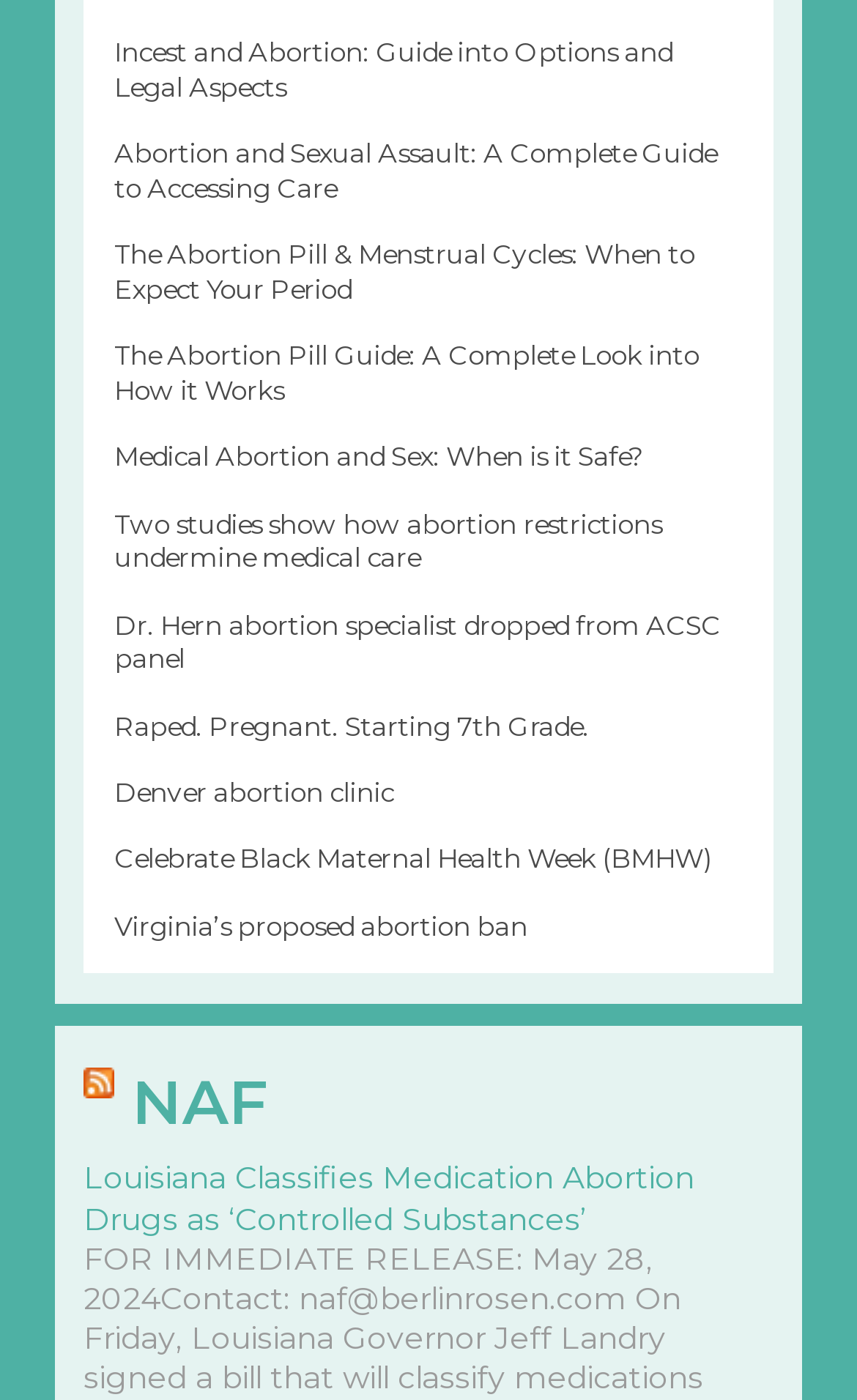Please identify the bounding box coordinates of the clickable region that I should interact with to perform the following instruction: "Visit the RSS NAF page". The coordinates should be expressed as four float numbers between 0 and 1, i.e., [left, top, right, bottom].

[0.154, 0.761, 0.313, 0.814]